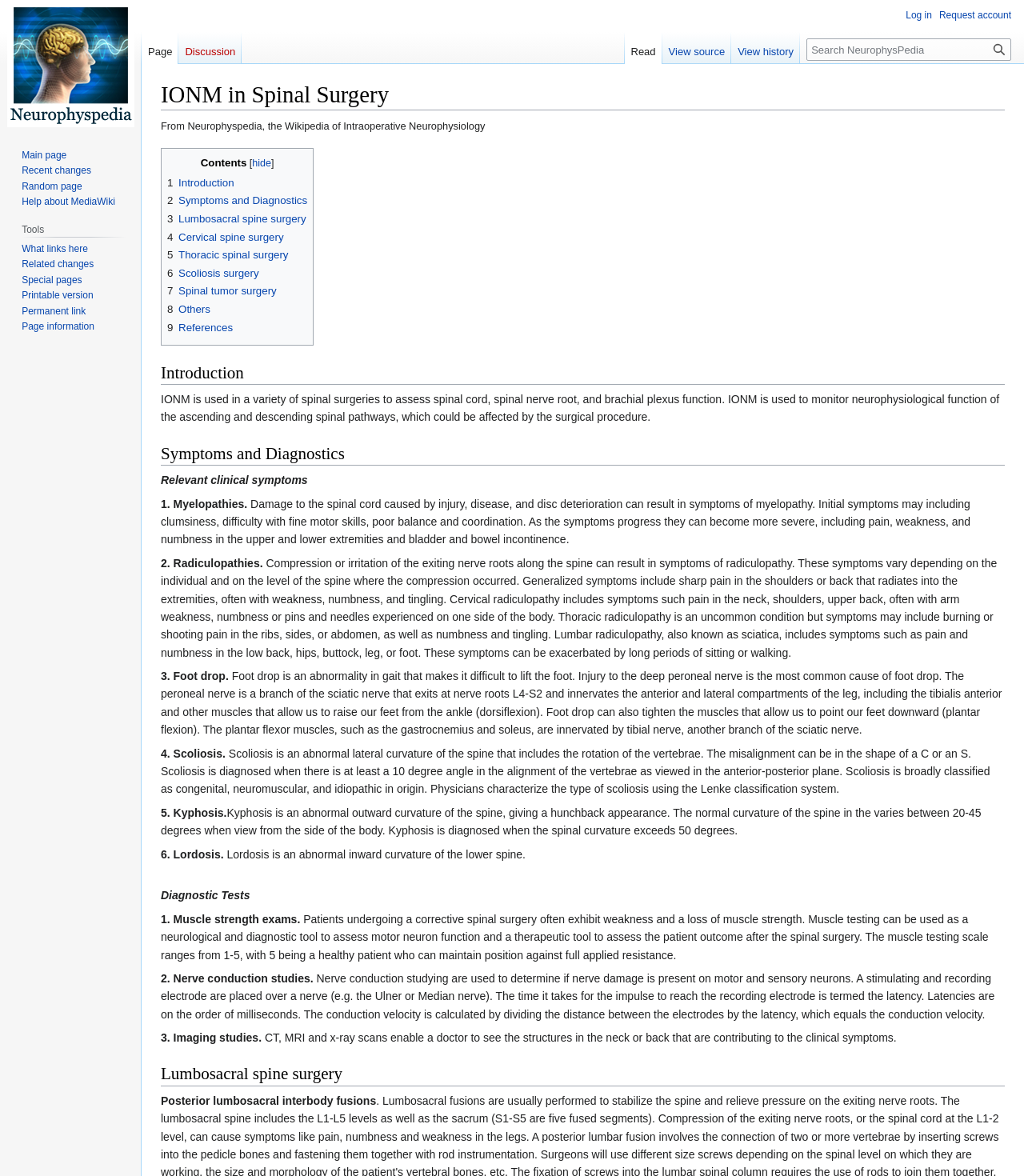Locate the bounding box coordinates of the clickable region necessary to complete the following instruction: "Search NeurophysPedia". Provide the coordinates in the format of four float numbers between 0 and 1, i.e., [left, top, right, bottom].

[0.788, 0.033, 0.988, 0.052]